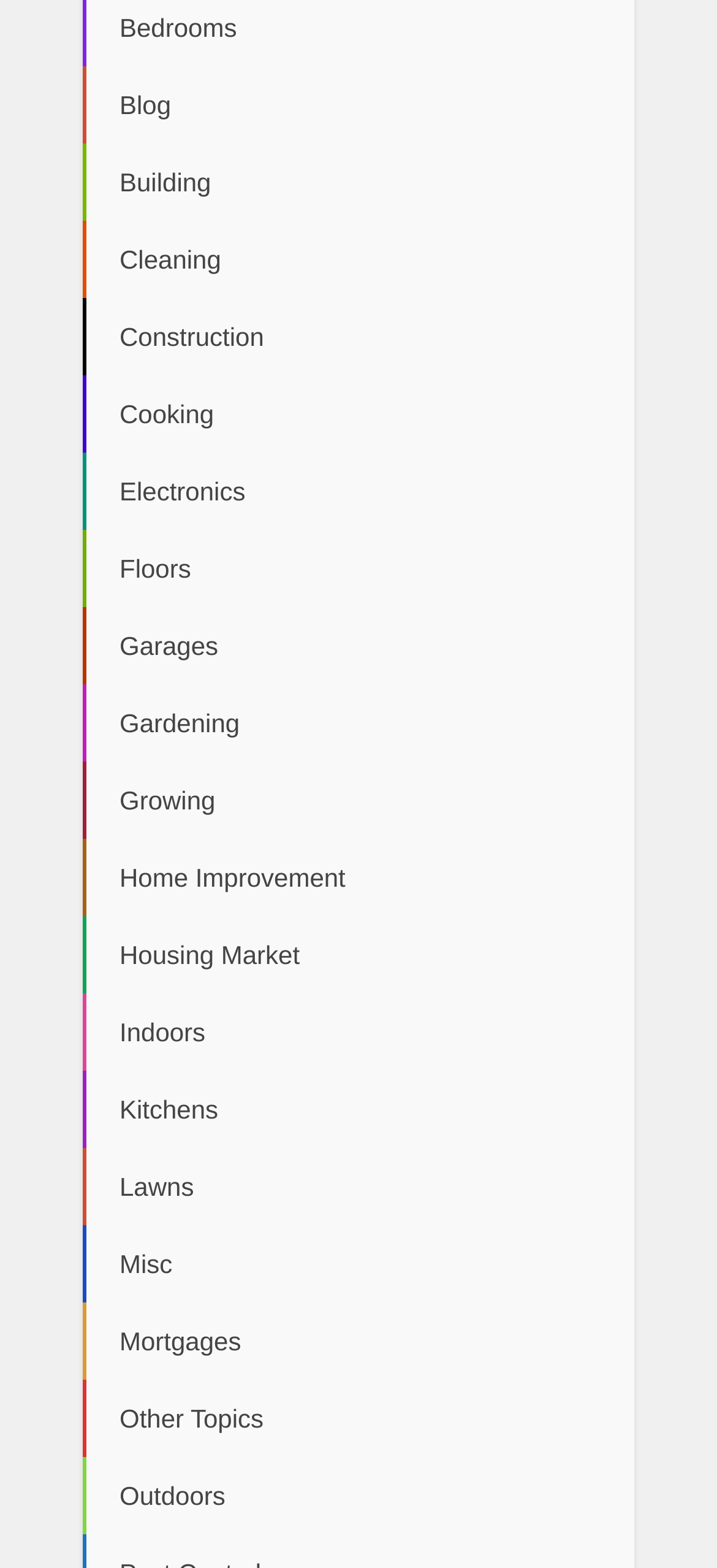Locate the bounding box coordinates of the element that should be clicked to execute the following instruction: "Read about 'Gardening'".

[0.115, 0.437, 0.885, 0.486]